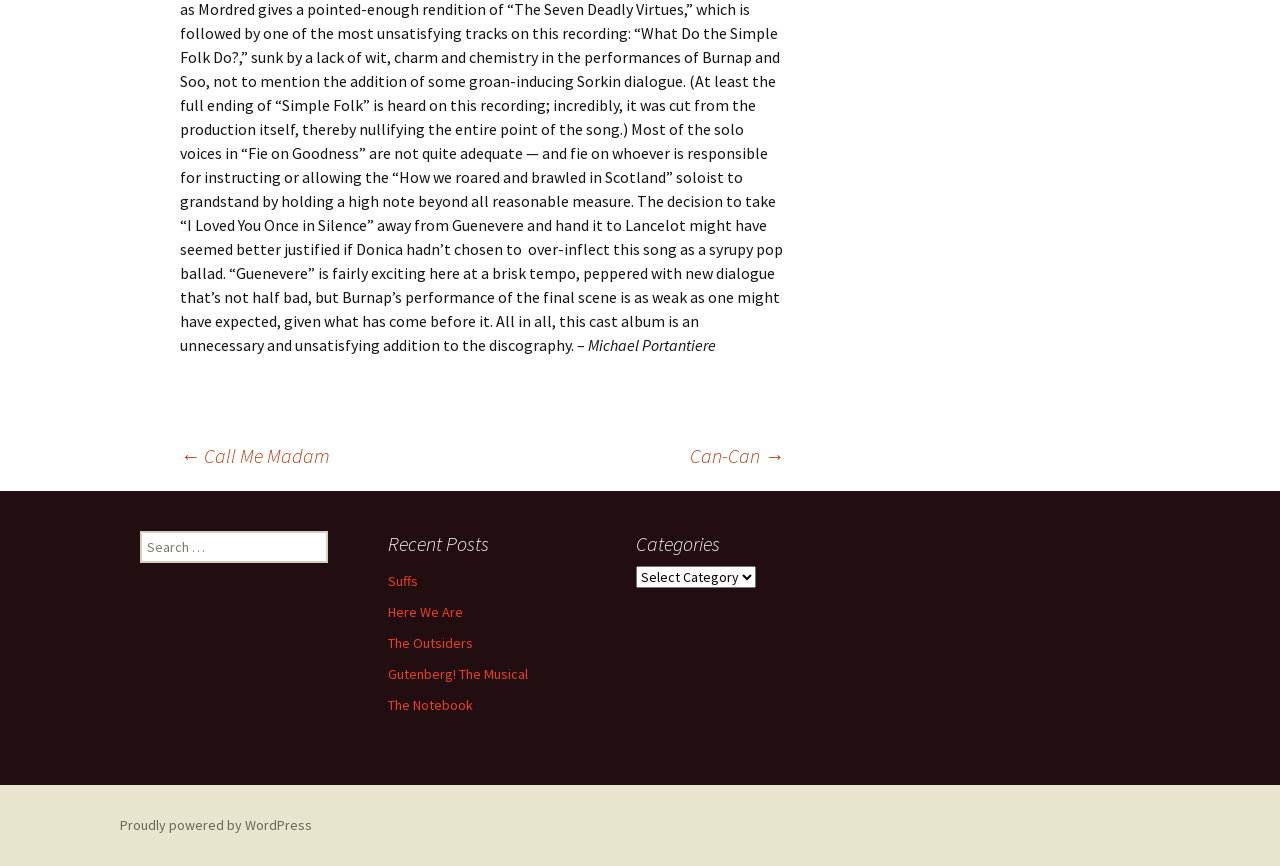What is the purpose of the search box? Observe the screenshot and provide a one-word or short phrase answer.

To search the website